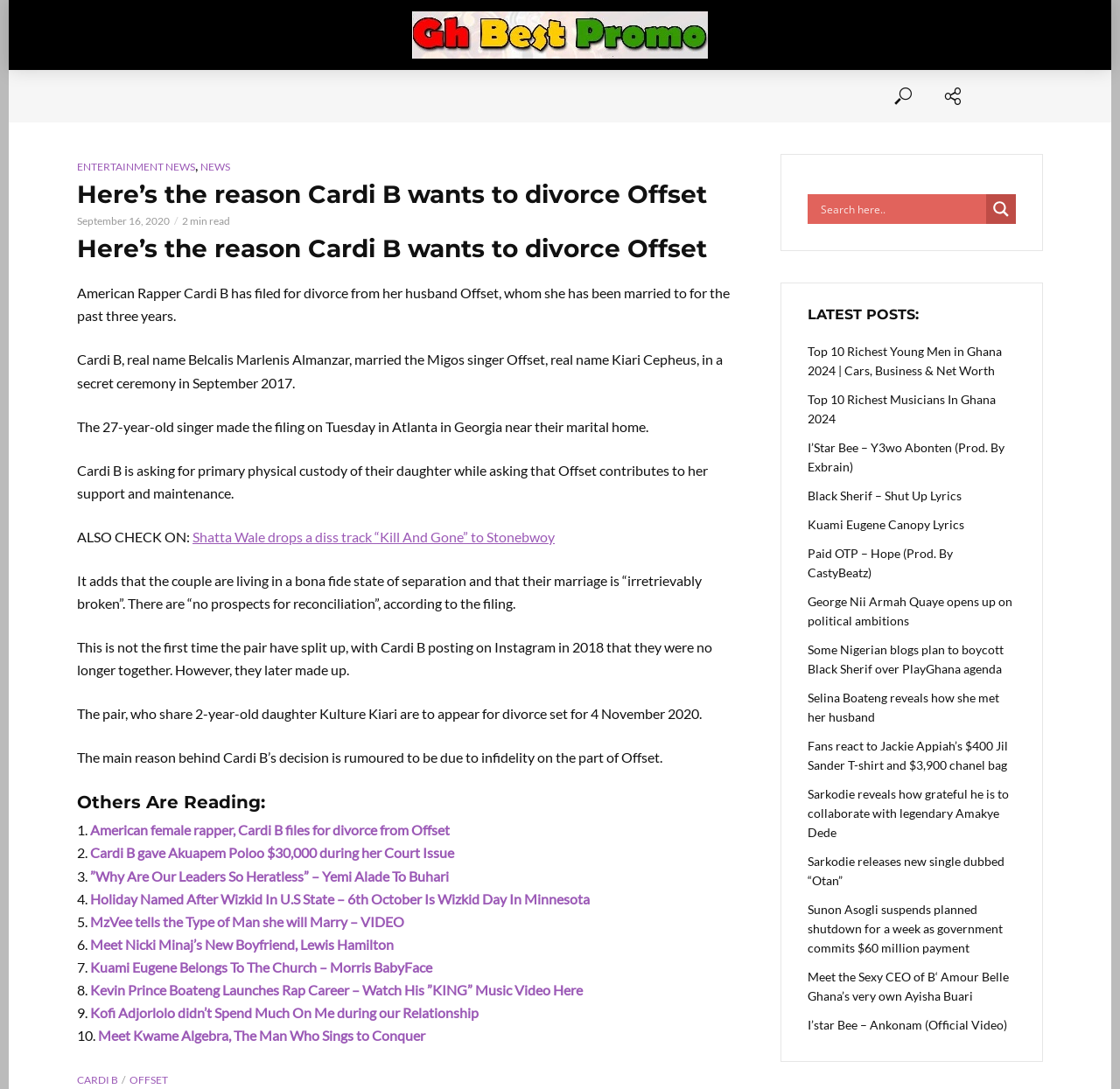Please locate the bounding box coordinates of the element's region that needs to be clicked to follow the instruction: "Read the news about Cardi B and Offset". The bounding box coordinates should be provided as four float numbers between 0 and 1, i.e., [left, top, right, bottom].

[0.069, 0.164, 0.669, 0.193]